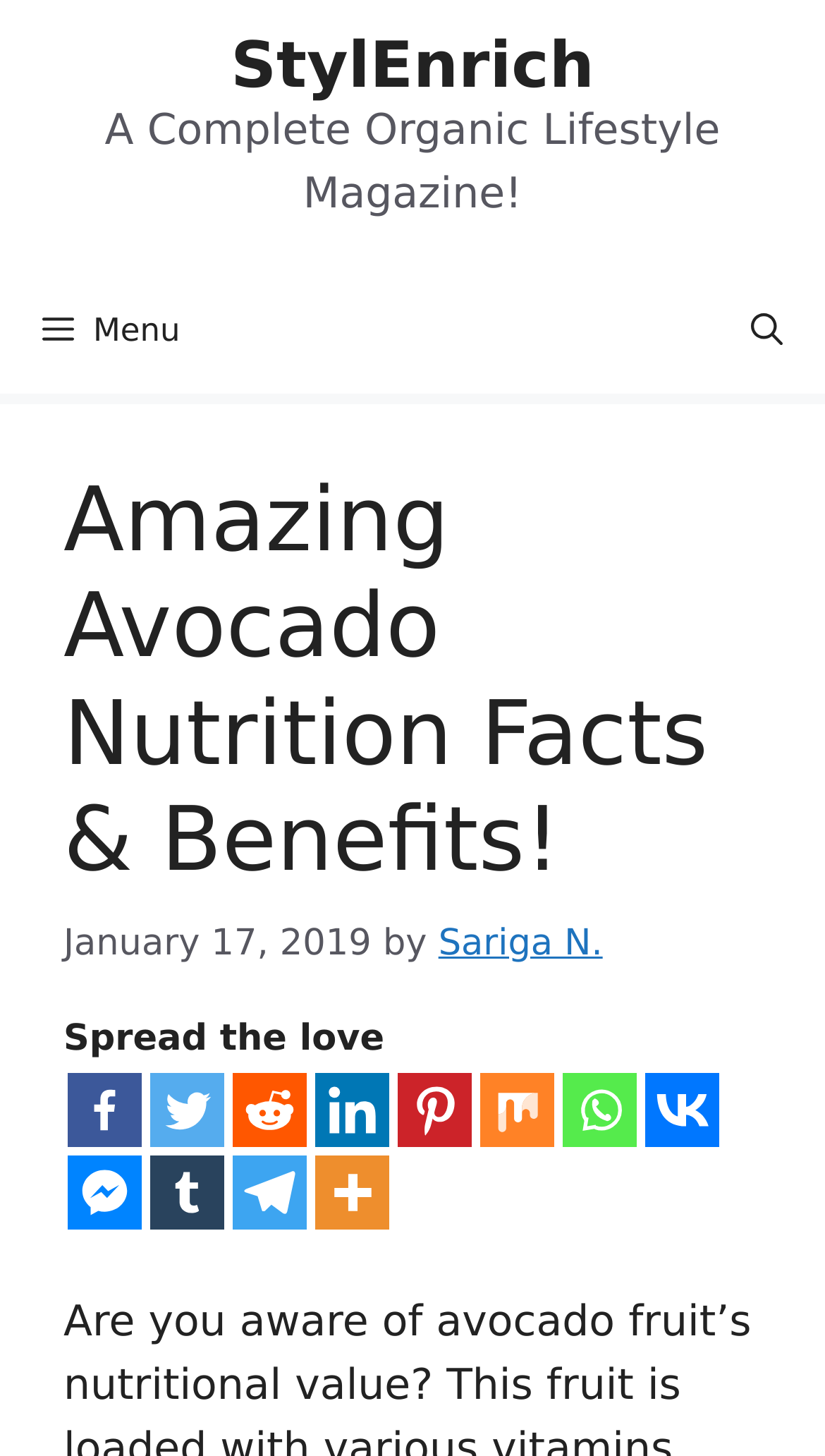Determine the bounding box coordinates of the clickable region to follow the instruction: "View BUSINESS".

None